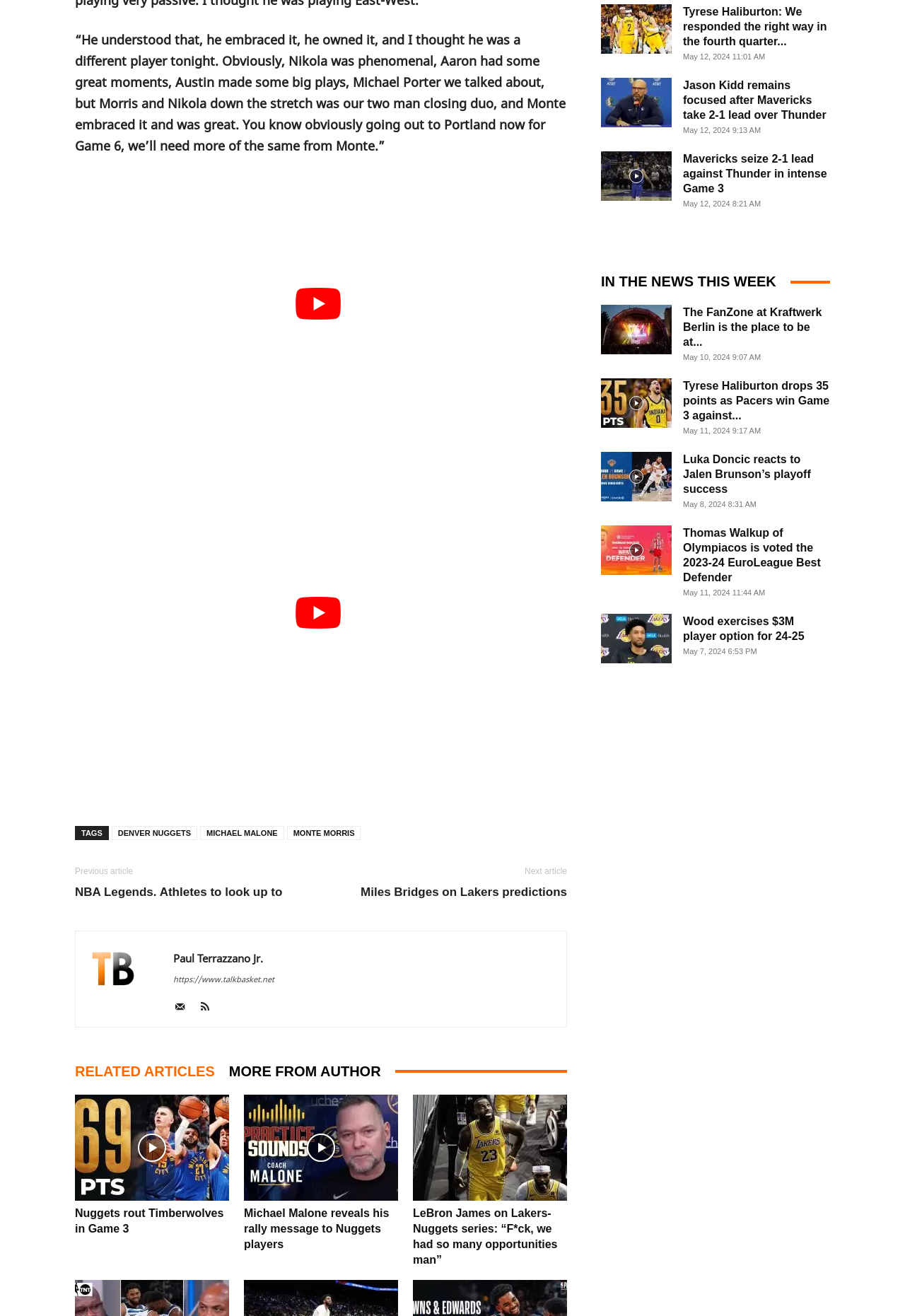How many images are on this webpage?
Based on the image, give a concise answer in the form of a single word or short phrase.

14